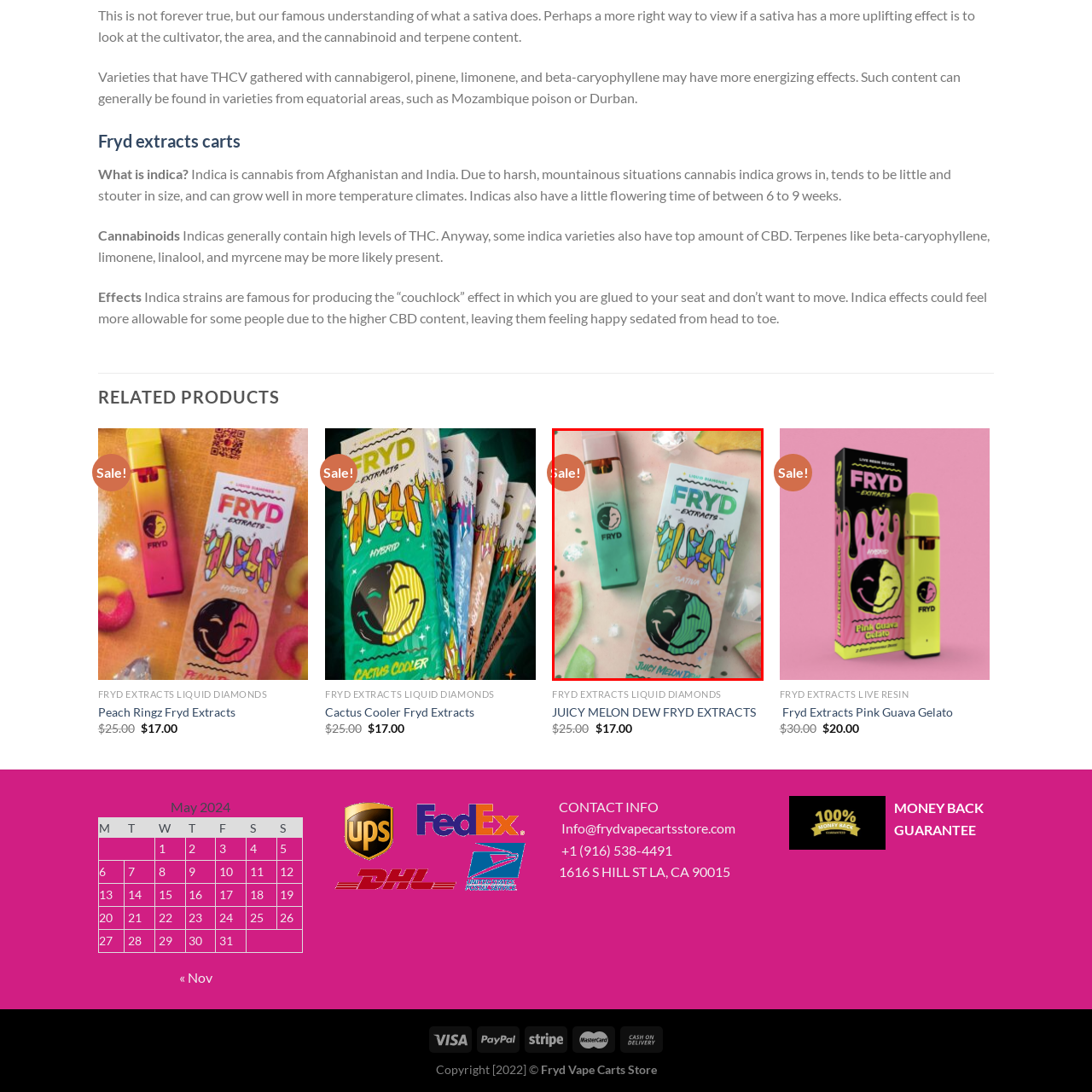Craft a comprehensive description of the image located inside the red boundary.

The image features a product from Fryd Extracts, showcasing the "Juicy Melon Dew" liquid diamonds in an eye-catching packaging design. The product is presented alongside a sleek vape device, both adorned with vibrant, playful graphics, including a smiling planet motif. The text "Sale!" is prominently displayed in a circular badge, indicating a special offer on the item. Surrounding the products are colorful, thematic elements like watermelon slices and a neon aesthetic that evokes a refreshing and lively vibe, appealing to cannabis enthusiasts looking for uplifting effects from sativa strains.